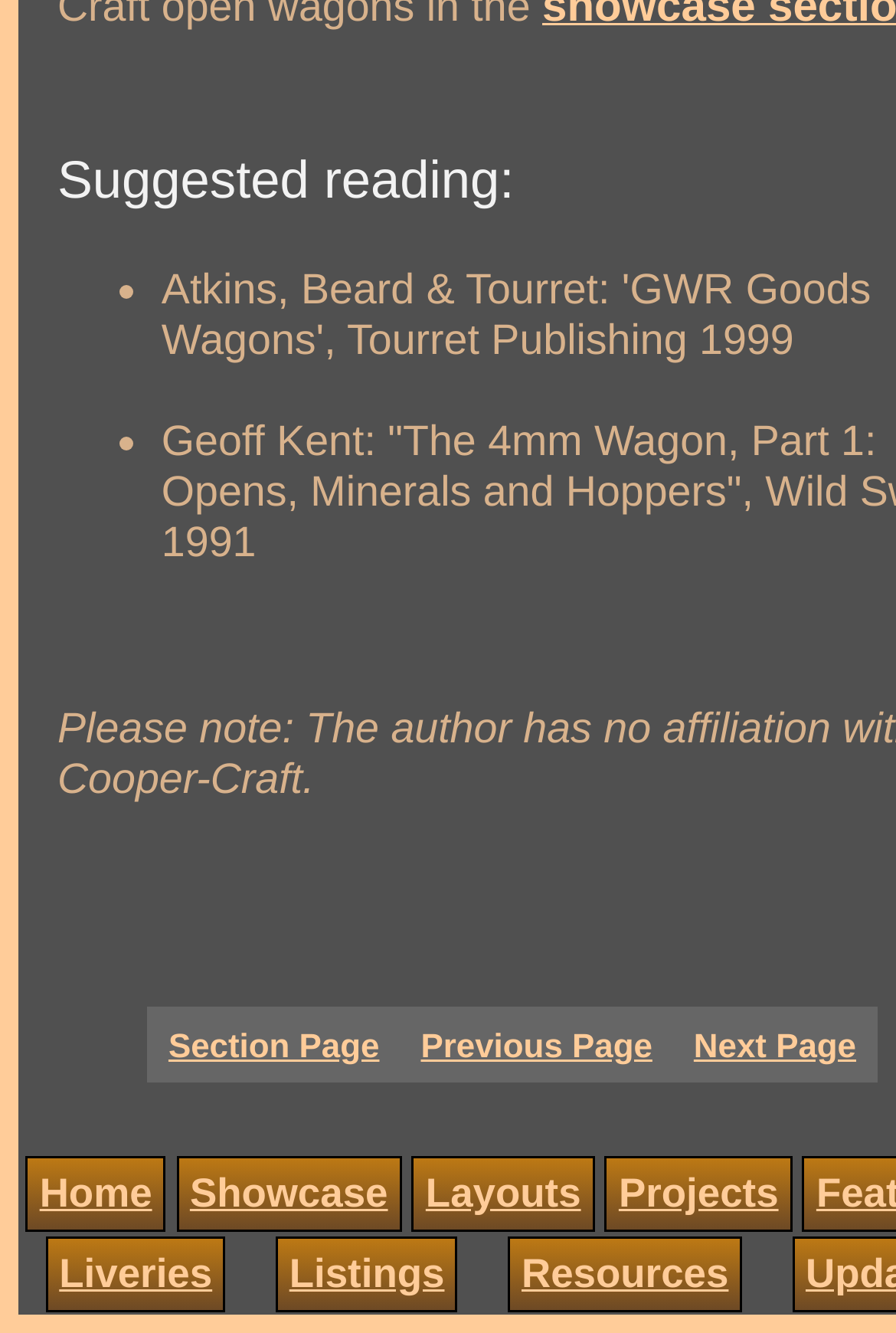Using the given element description, provide the bounding box coordinates (top-left x, top-left y, bottom-right x, bottom-right y) for the corresponding UI element in the screenshot: Showcase

[0.212, 0.877, 0.433, 0.912]